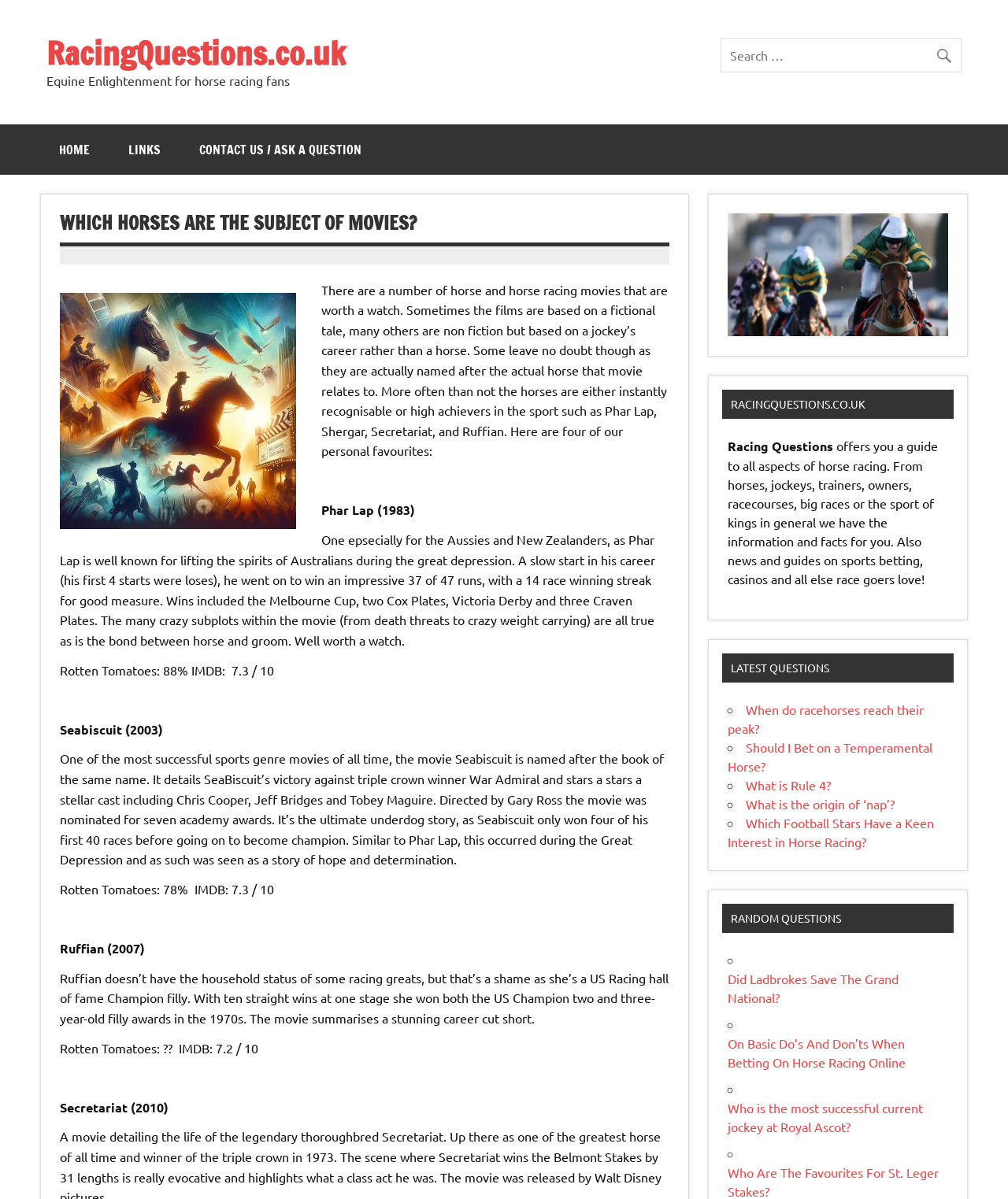Determine the bounding box coordinates for the area you should click to complete the following instruction: "Read the 'Disclaimer' section".

None